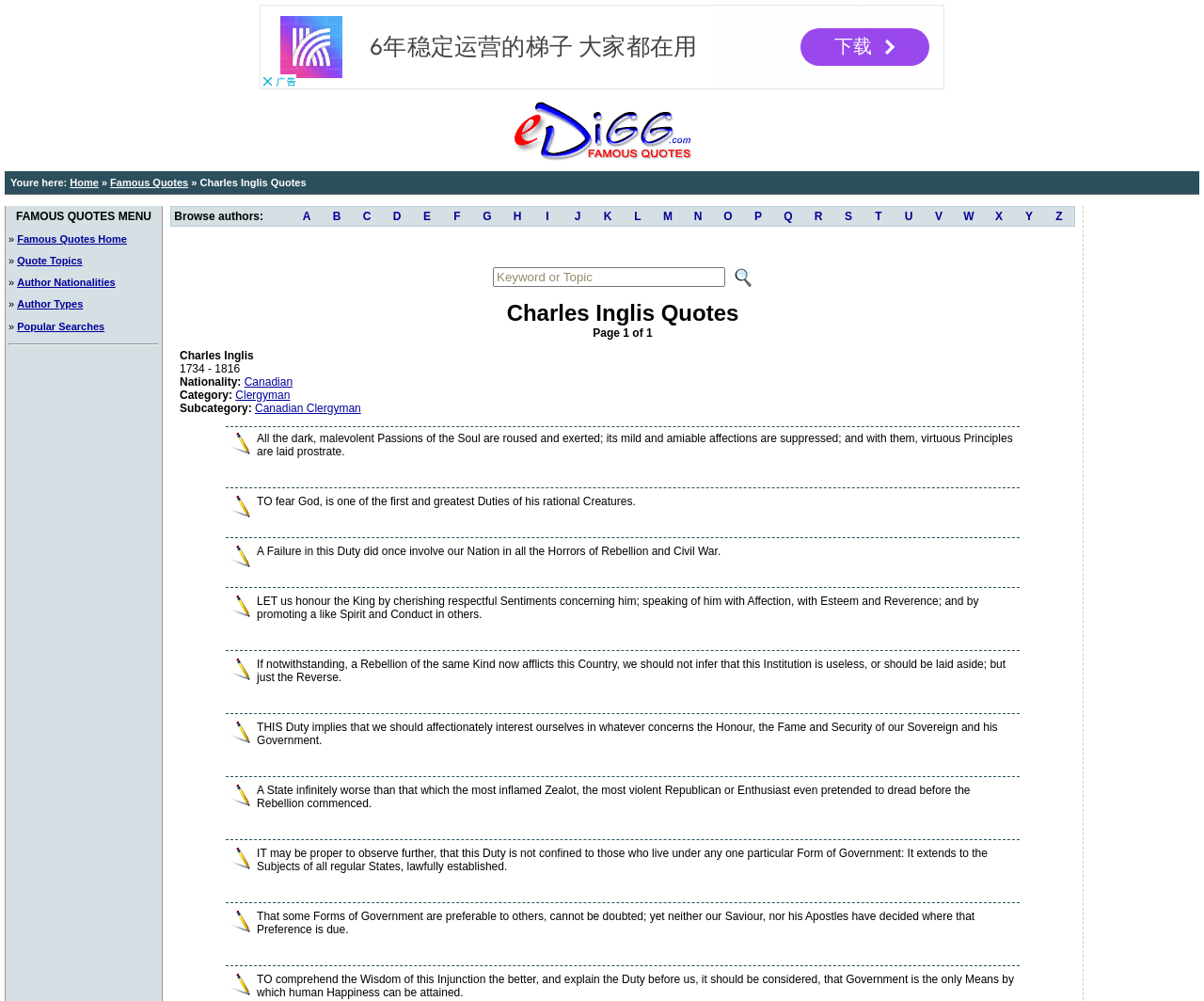How many navigation links are available in the top breadcrumb navigation?
Look at the screenshot and respond with one word or a short phrase.

3